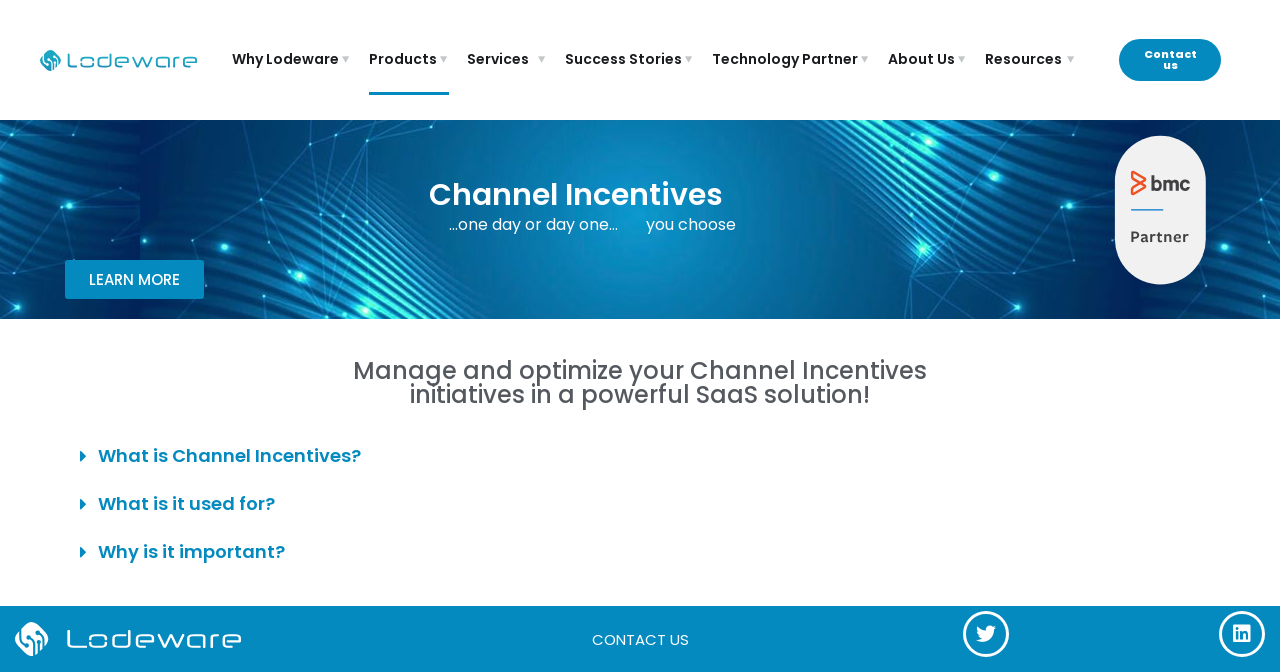Please identify the bounding box coordinates of the region to click in order to complete the task: "Contact the locksmith". The coordinates must be four float numbers between 0 and 1, specified as [left, top, right, bottom].

None